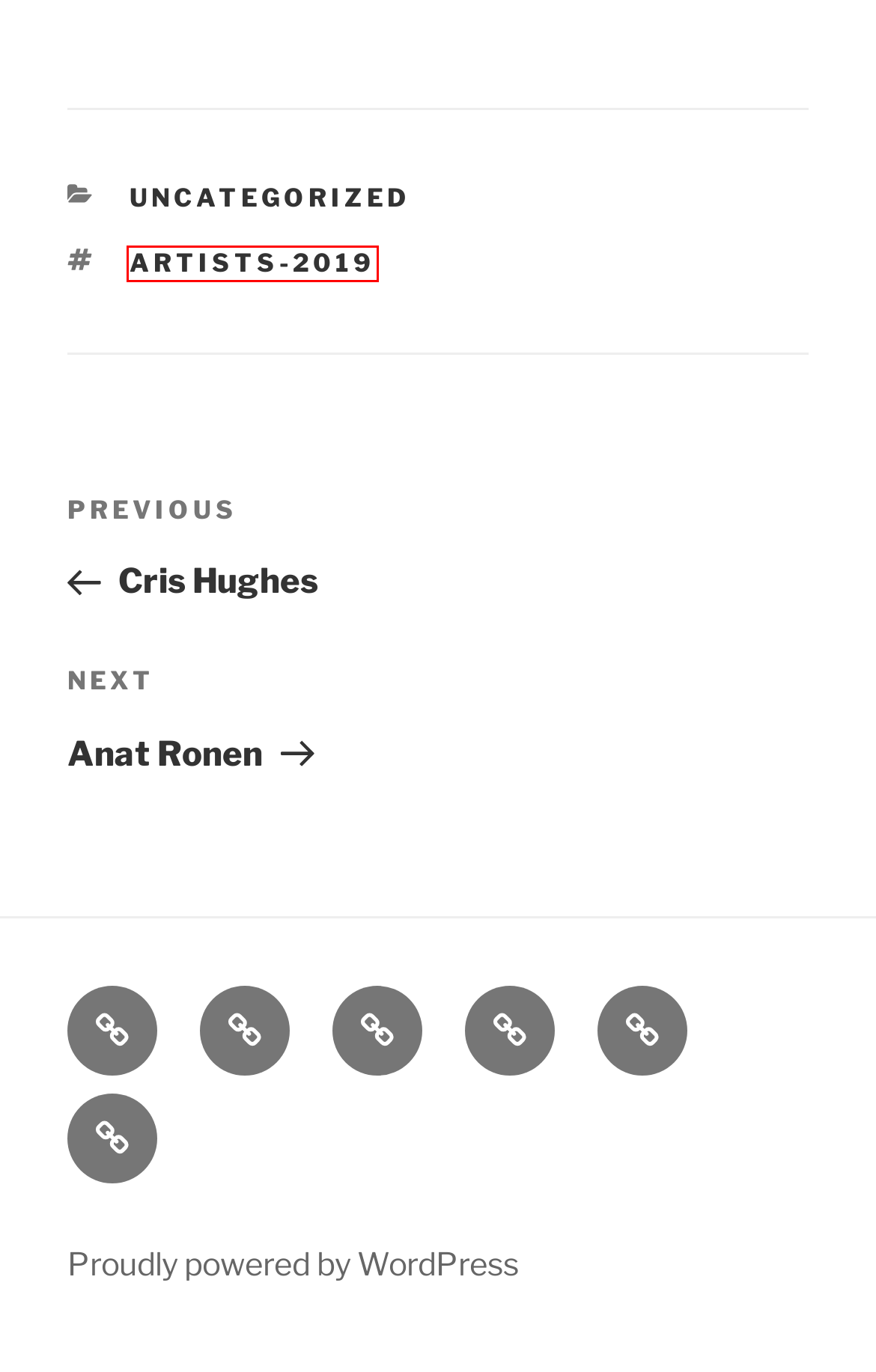Given a screenshot of a webpage with a red bounding box, please pick the webpage description that best fits the new webpage after clicking the element inside the bounding box. Here are the candidates:
A. Anat Ronen – 8 to CREATE
B. Artists-2019 – 8 to CREATE
C. EVENT DETAILS – 8 to CREATE
D. Cris Hughes – 8 to CREATE
E. OTHER EVENTS – 8 to CREATE
F. Blog Tool, Publishing Platform, and CMS – WordPress.org
G. CONTACT US – 8 to CREATE
H. 2023-2024 Spring Artists! – 8 to CREATE

B